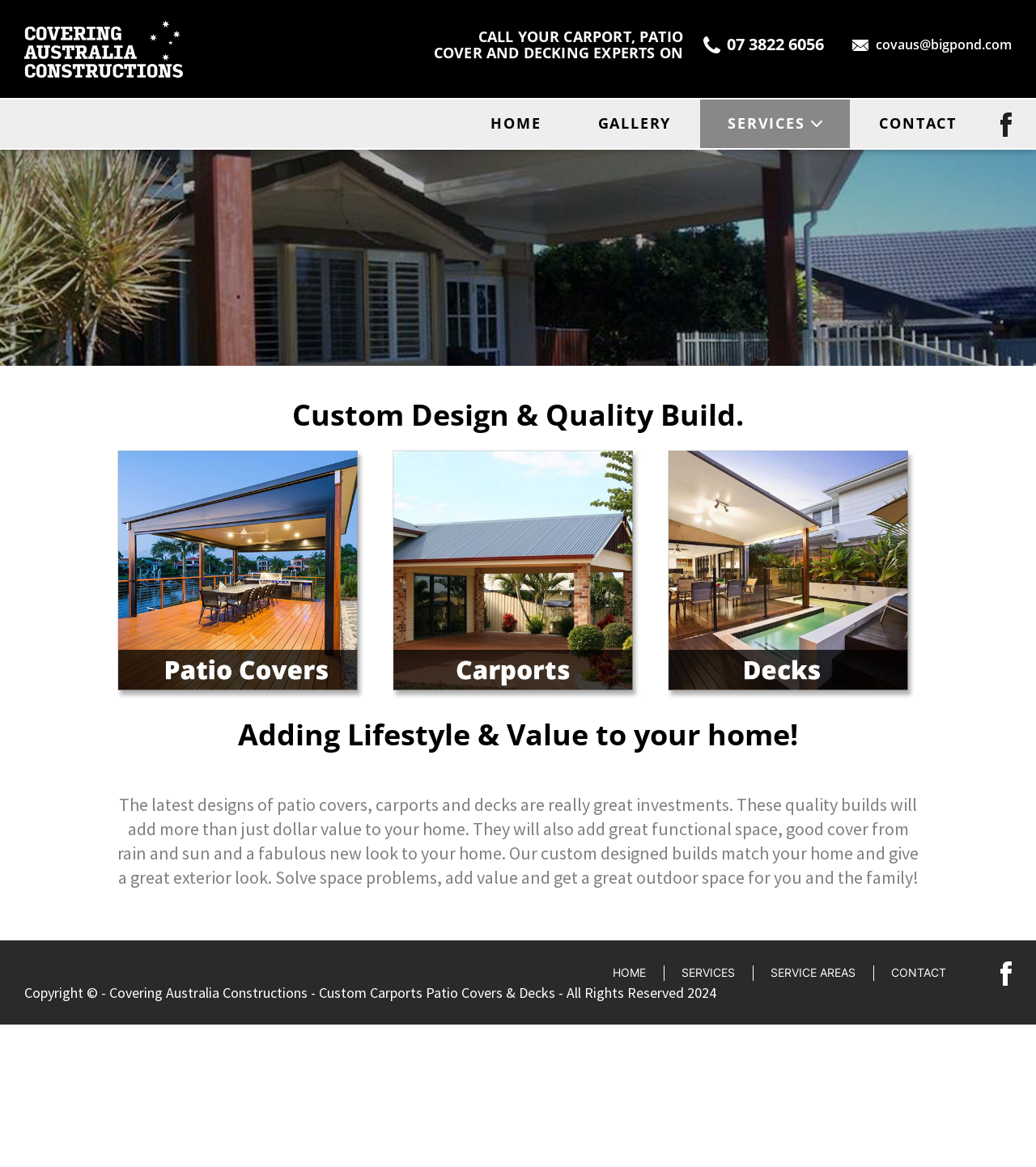What is the main focus of the company?
Your answer should be a single word or phrase derived from the screenshot.

Custom design and quality build